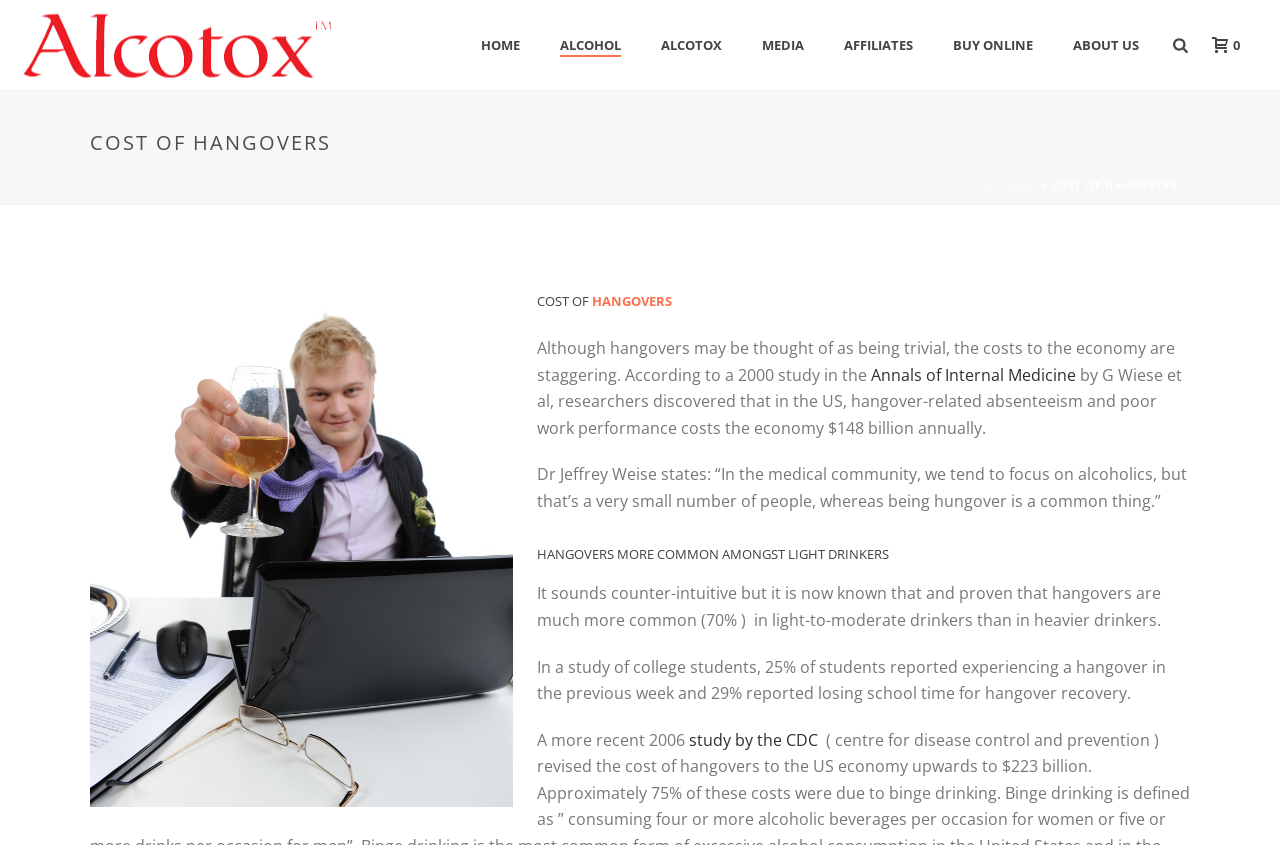What is the estimated annual cost of hangover-related absenteeism and poor work performance in the US?
Please use the image to provide an in-depth answer to the question.

According to the text, '...hangover-related absenteeism and poor work performance costs the economy $148 billion annually.' This information is provided in the paragraph that discusses the cost of hangovers.